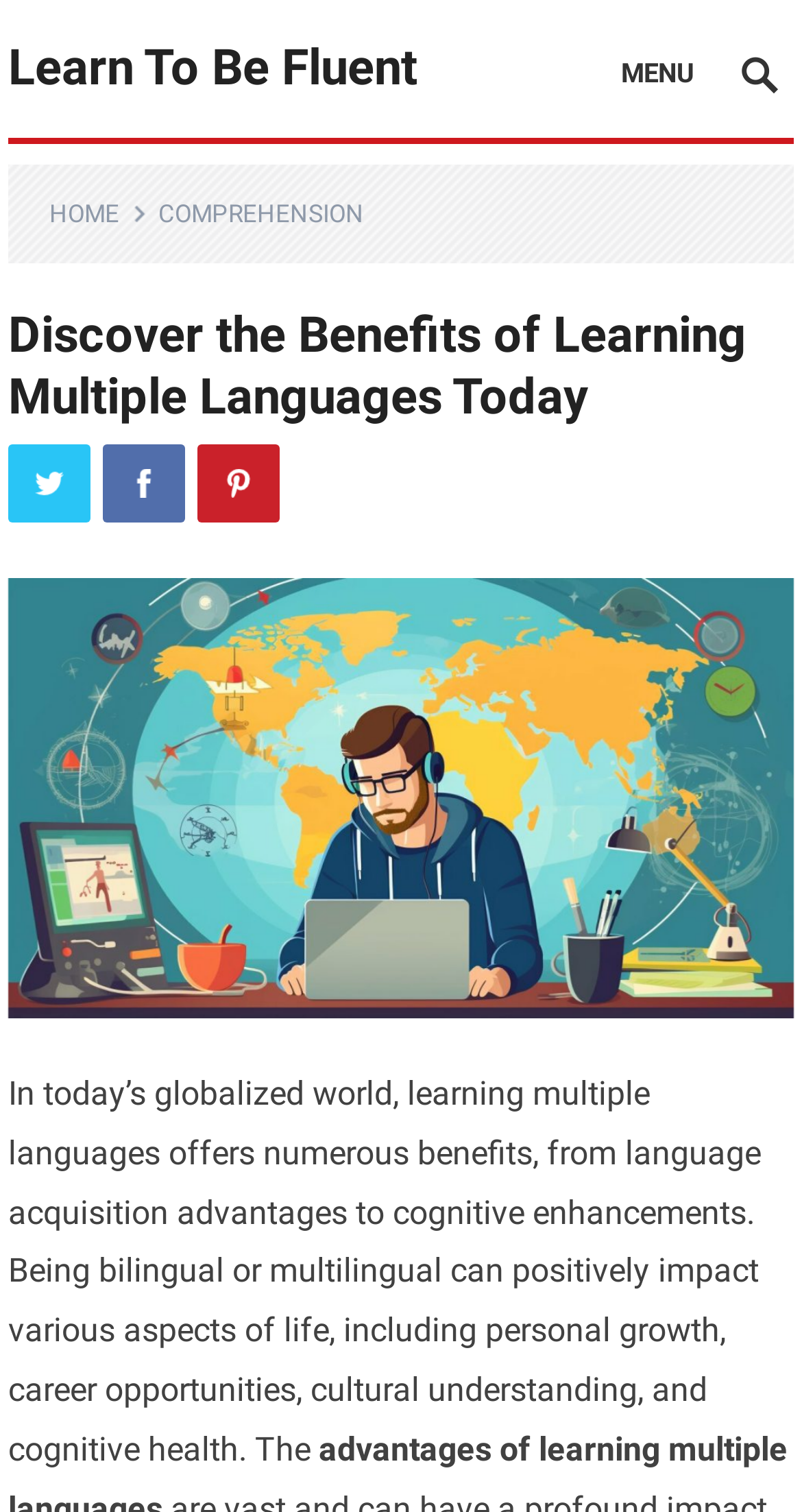How many social media links are available?
From the image, provide a succinct answer in one word or a short phrase.

3